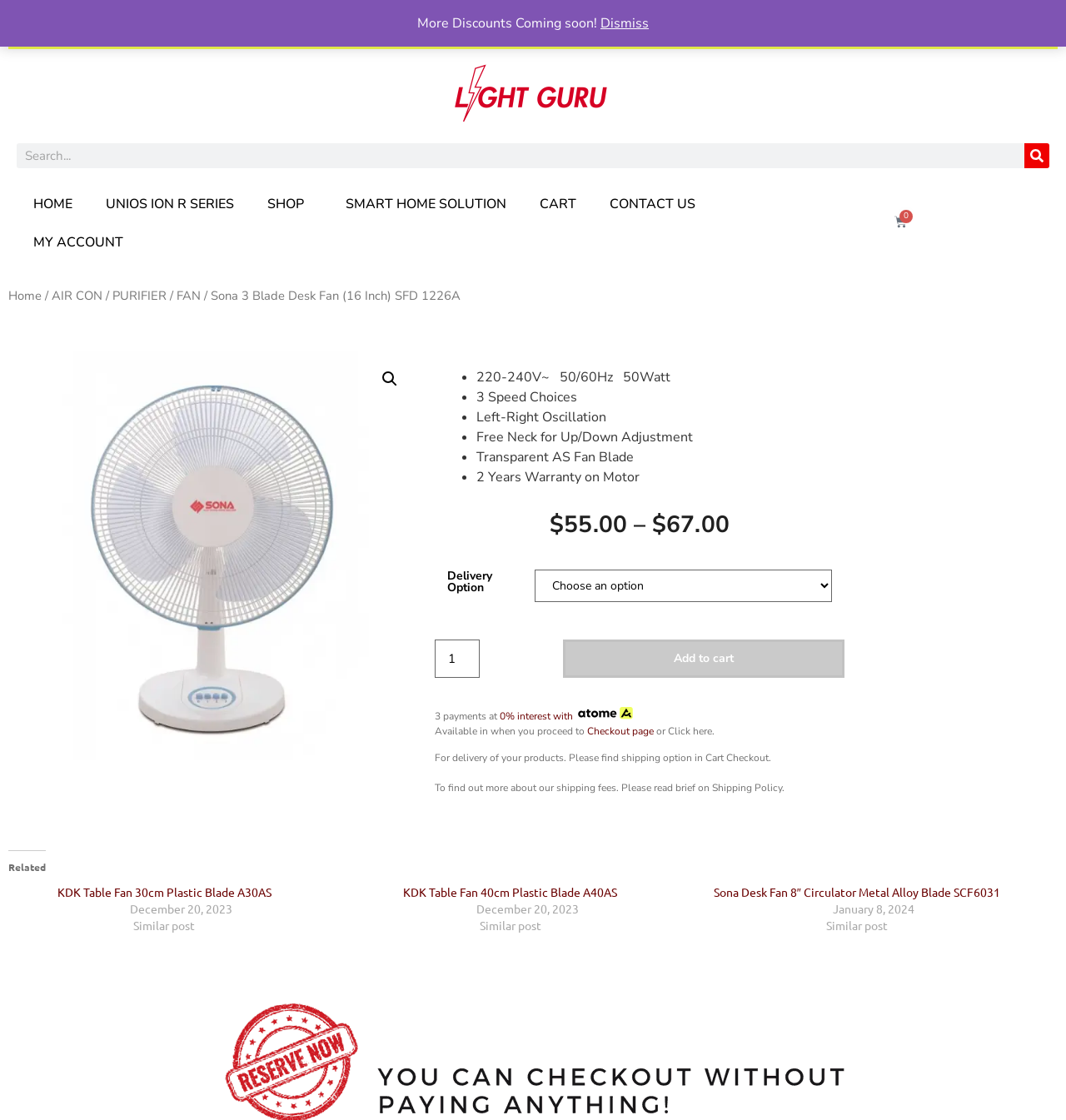From the element description parent_node: Search name="s" placeholder="Search...", predict the bounding box coordinates of the UI element. The coordinates must be specified in the format (top-left x, top-left y, bottom-right x, bottom-right y) and should be within the 0 to 1 range.

[0.016, 0.128, 0.961, 0.15]